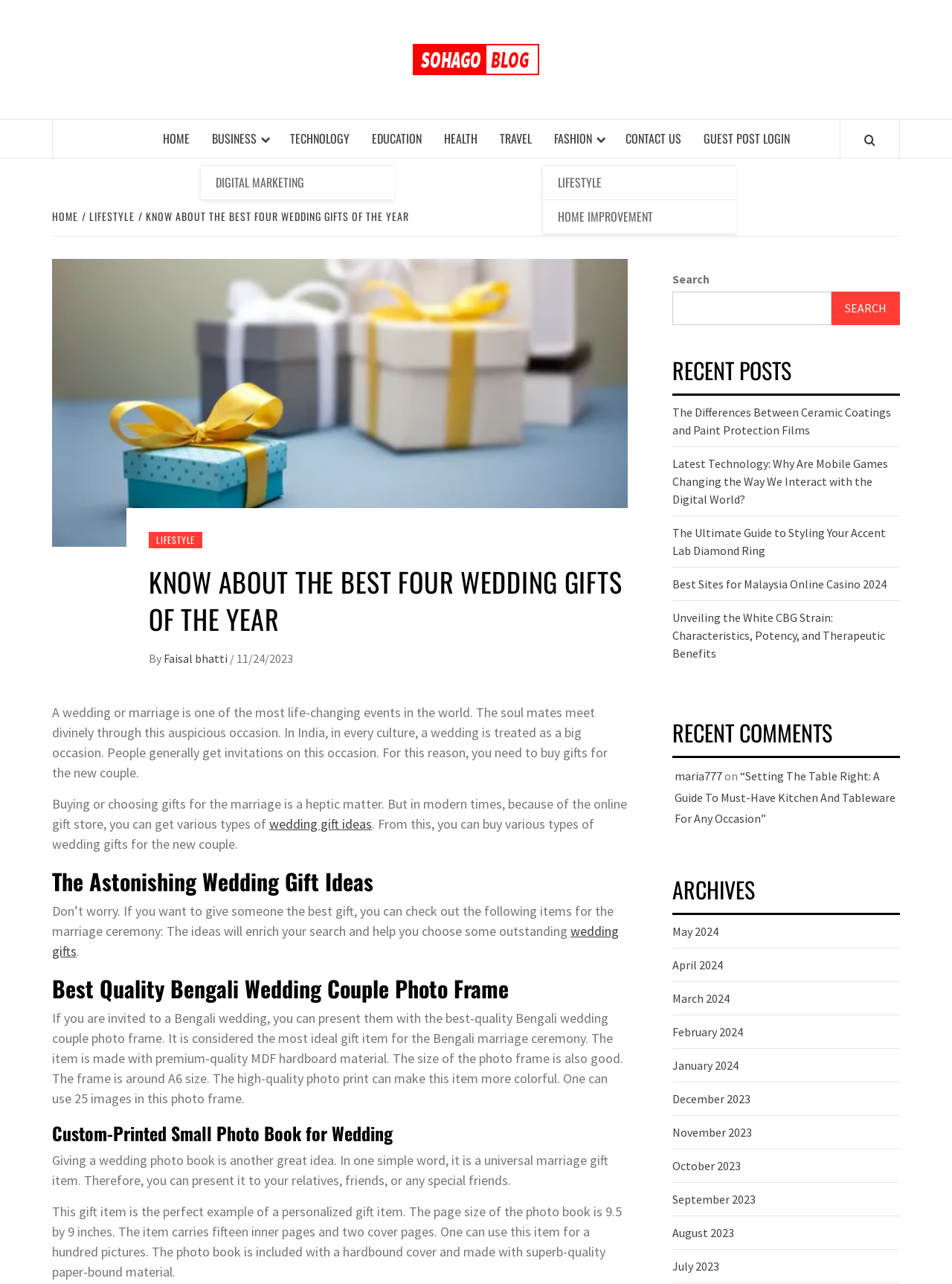Create an in-depth description of the webpage, covering main sections.

This webpage is about a blog post titled "Know About the Best Four Wedding Gifts of the Year". At the top, there is a navigation bar with links to "HOME", "BUSINESS", "DIGITAL MARKETING", "TECHNOLOGY", "EDUCATION", "HEALTH", "TRAVEL", "FASHION", "LIFESTYLE", and "HOME IMPROVEMENT". Below the navigation bar, there is a breadcrumbs section showing the current page's location in the website's hierarchy.

The main content of the page is divided into several sections. The first section has a heading "KNOW ABOUT THE BEST FOUR WEDDING GIFTS OF THE YEAR" and a brief introduction to the importance of wedding gifts. Below the introduction, there are two paragraphs of text discussing the challenges of choosing wedding gifts and the benefits of online gift stores.

The next section is titled "The Astonishing Wedding Gift Ideas" and provides a list of four wedding gift ideas, including a Bengali wedding couple photo frame and a custom-printed small photo book for wedding. Each gift idea is described in detail, including its features and benefits.

On the right side of the page, there is a search bar and a section titled "RECENT POSTS" that lists five recent blog posts with links to each post. Below the recent posts section, there is a section titled "RECENT COMMENTS" that shows a single comment from a user named "maria777" on a post titled "“Setting The Table Right: A Guide To Must-Have Kitchen And Tableware For Any Occasion”".

At the bottom of the page, there is a section titled "ARCHIVES" that lists links to monthly archives of blog posts from May 2024 to July 2023.